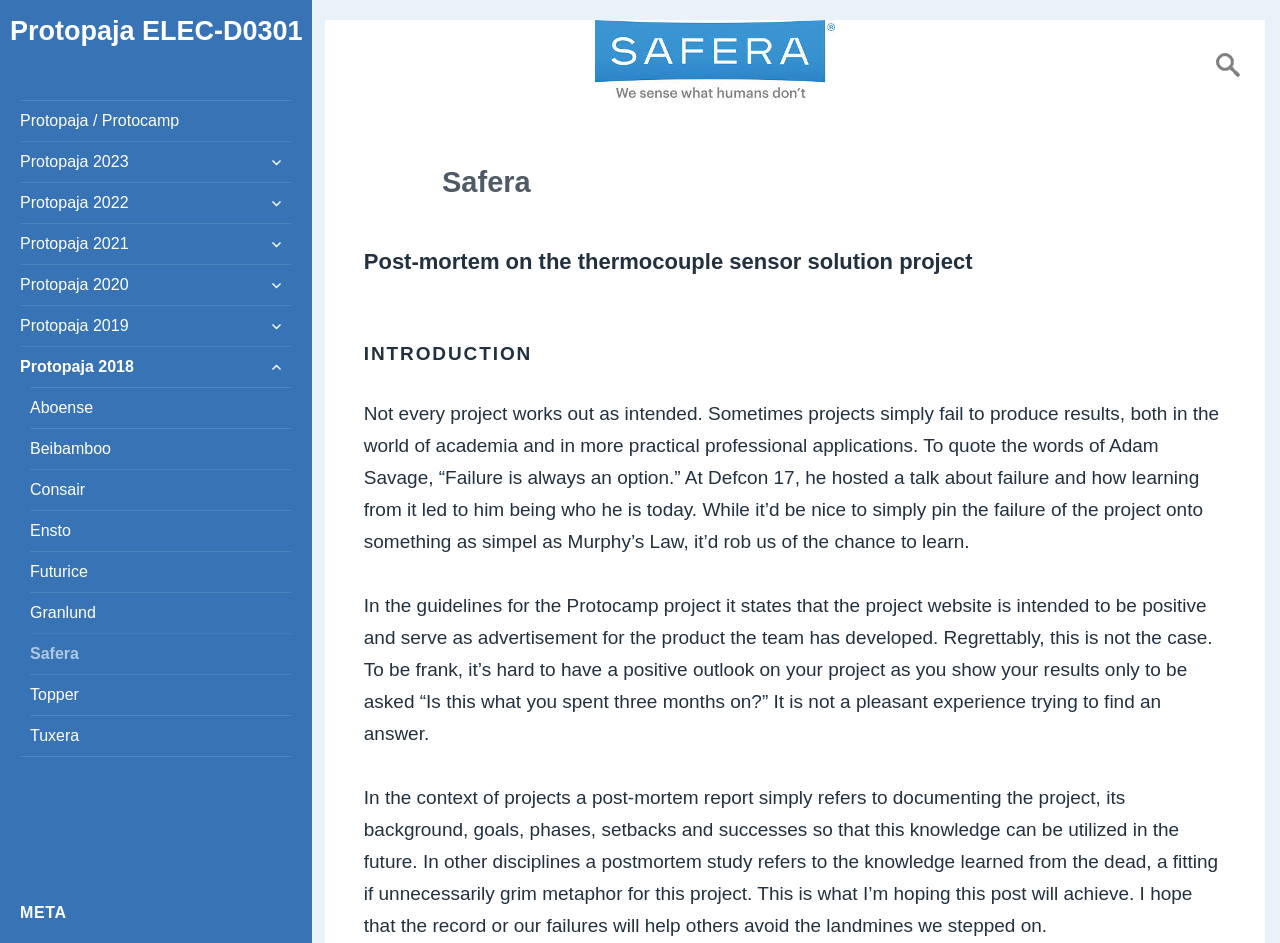What is the name of the project?
Based on the visual details in the image, please answer the question thoroughly.

The name of the project can be found at the top of the webpage, where it says 'Safera – Protopaja ELEC-D0301'. This is likely the title of the project being discussed on this webpage.